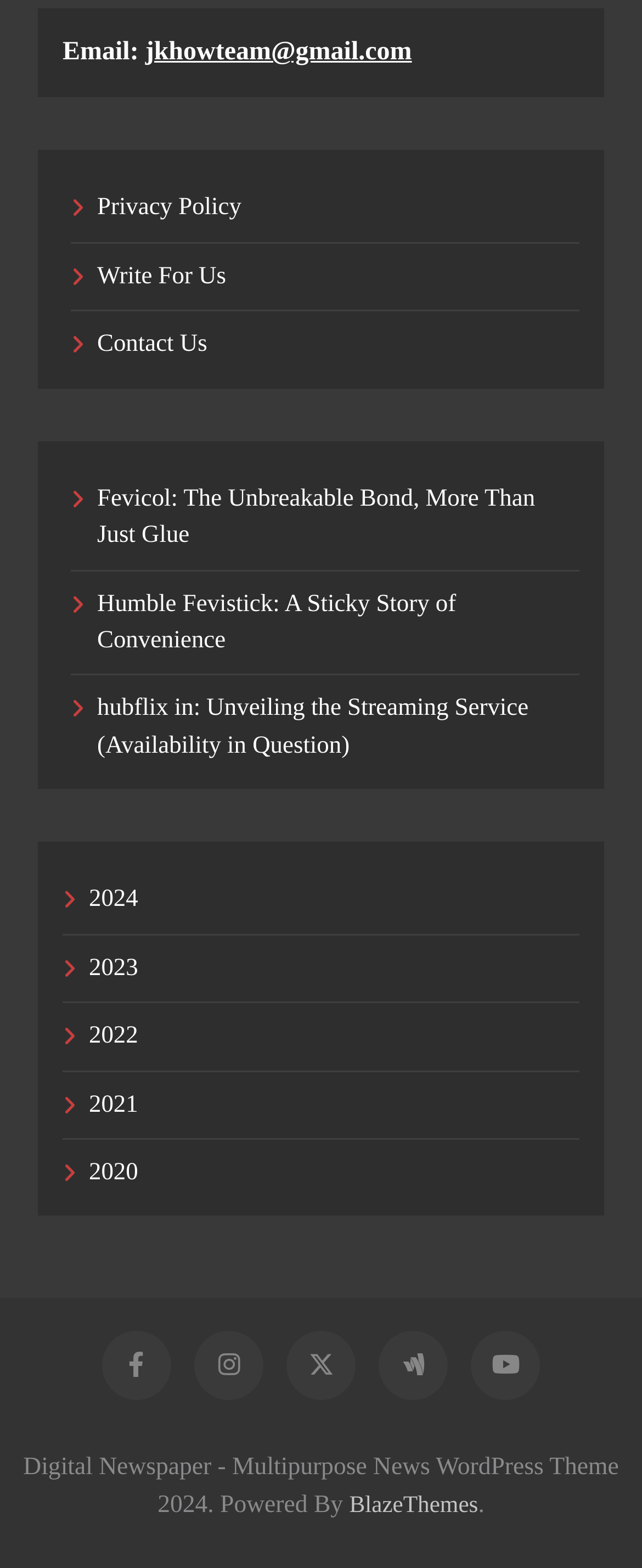What are the three article titles mentioned?
Answer the question based on the image using a single word or a brief phrase.

Fevicol, Humble Fevistick, hubflix